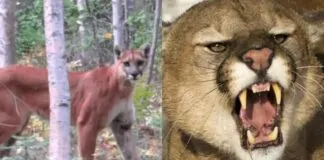What is the mountain lion doing in the right image?
Provide a detailed answer to the question, using the image to inform your response.

The caption states that the mountain lion is portrayed closer up on the right, revealing an intense expression as it roars. This image emphasizes the animal's formidable teeth and muscular build, accentuating its status as a fierce predator in the wild.